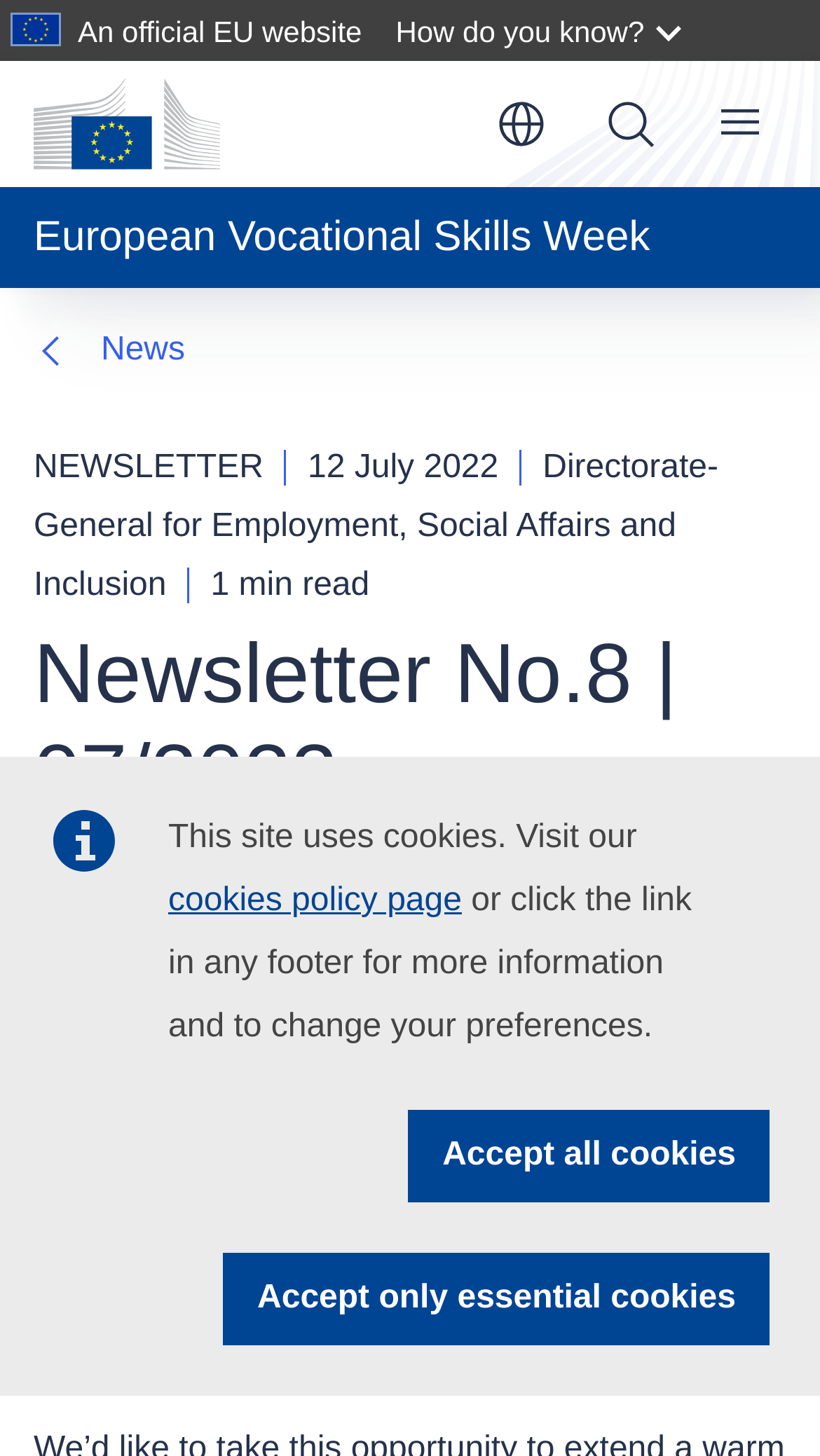Generate the title text from the webpage.

Newsletter No.8 | 07/2022